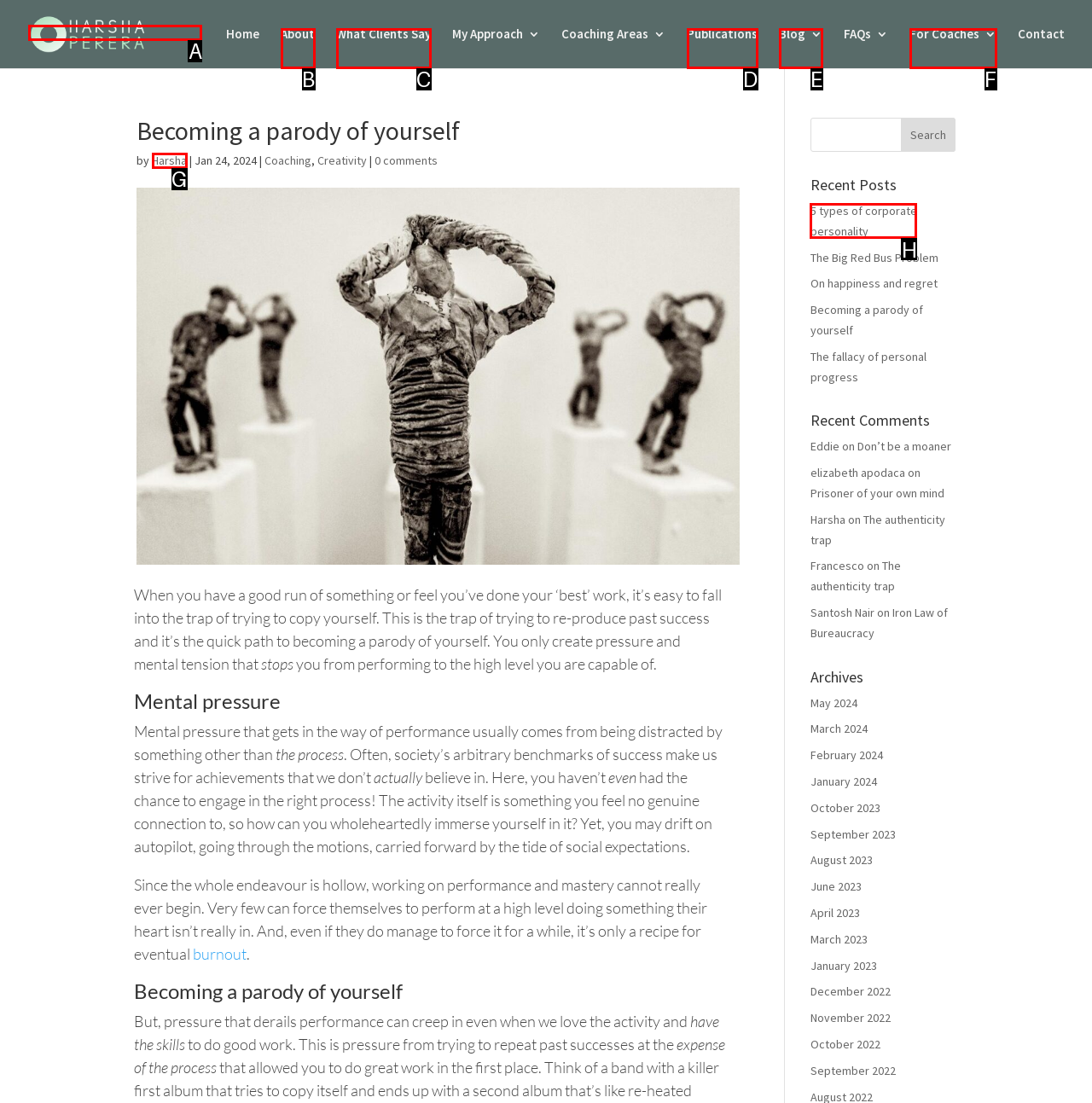With the description: Publications, find the option that corresponds most closely and answer with its letter directly.

D